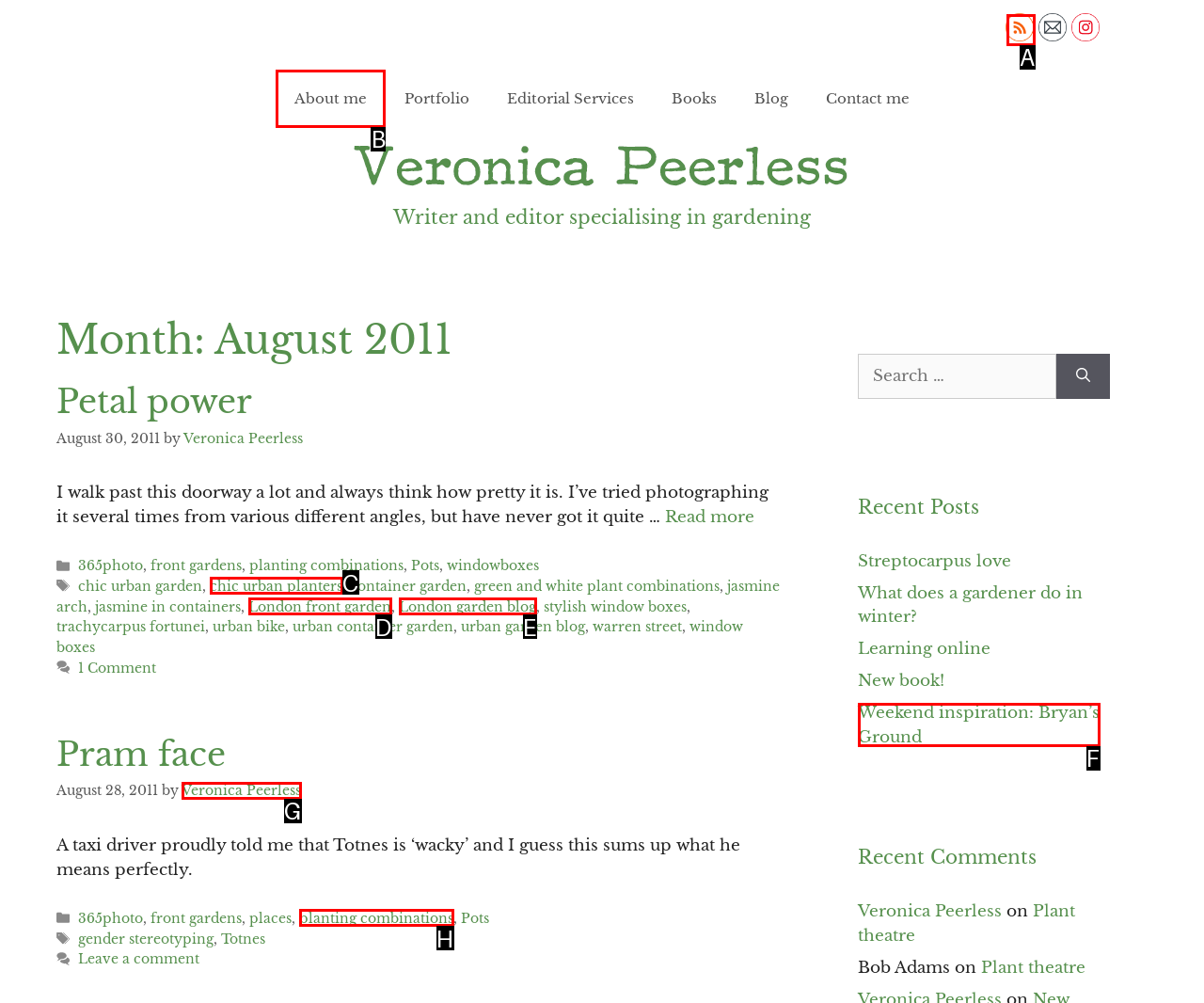Select the appropriate HTML element to click for the following task: Click on the 'About me' link
Answer with the letter of the selected option from the given choices directly.

B